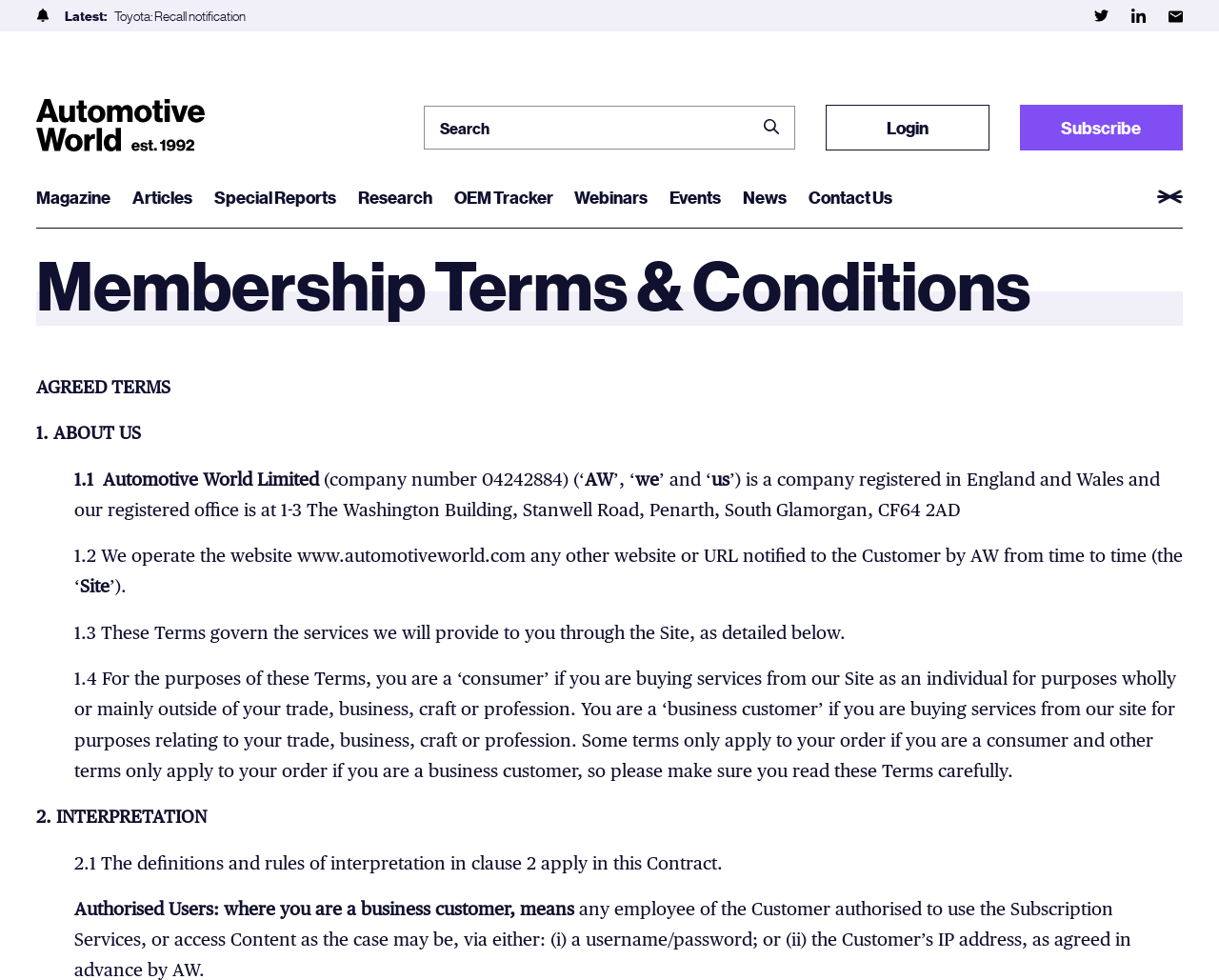What is the purpose of the website?
Give a one-word or short phrase answer based on the image.

To provide services